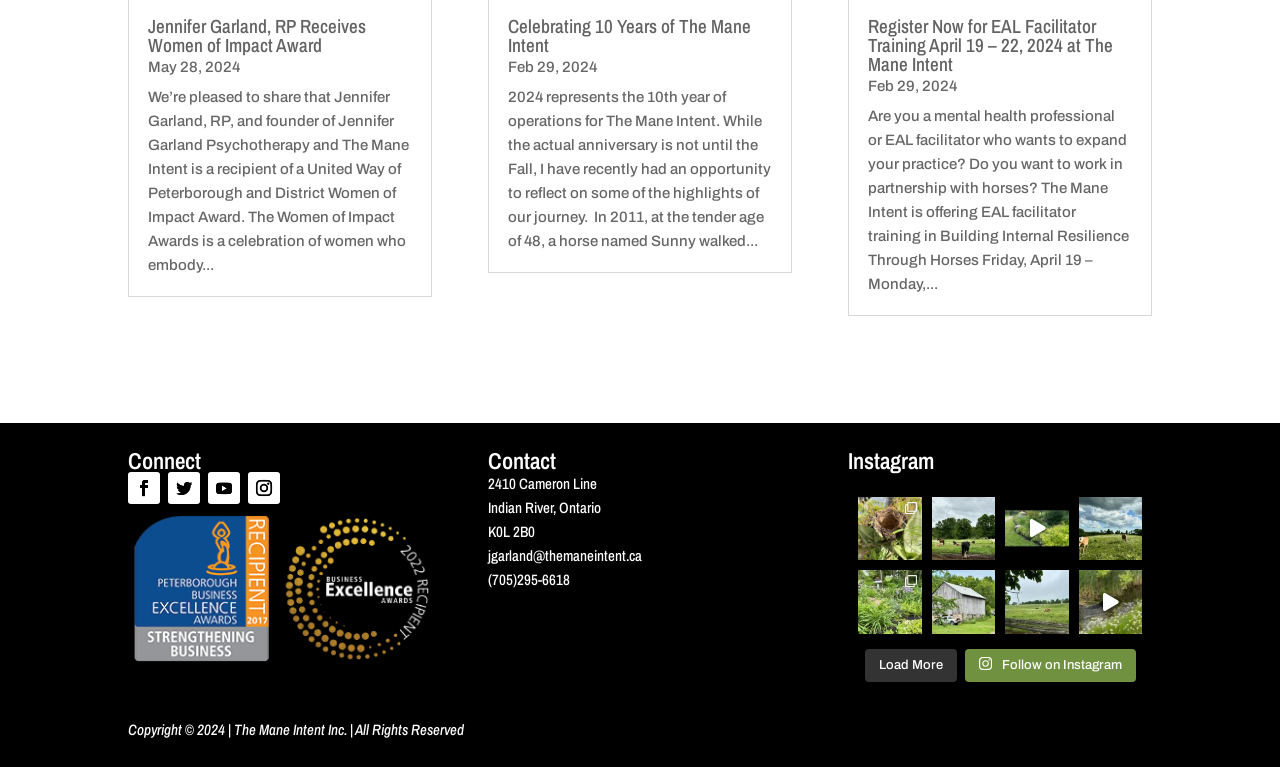Locate the bounding box coordinates of the element that should be clicked to fulfill the instruction: "Click the link to read about Jennifer Garland receiving the Women of Impact Award".

[0.116, 0.017, 0.286, 0.076]